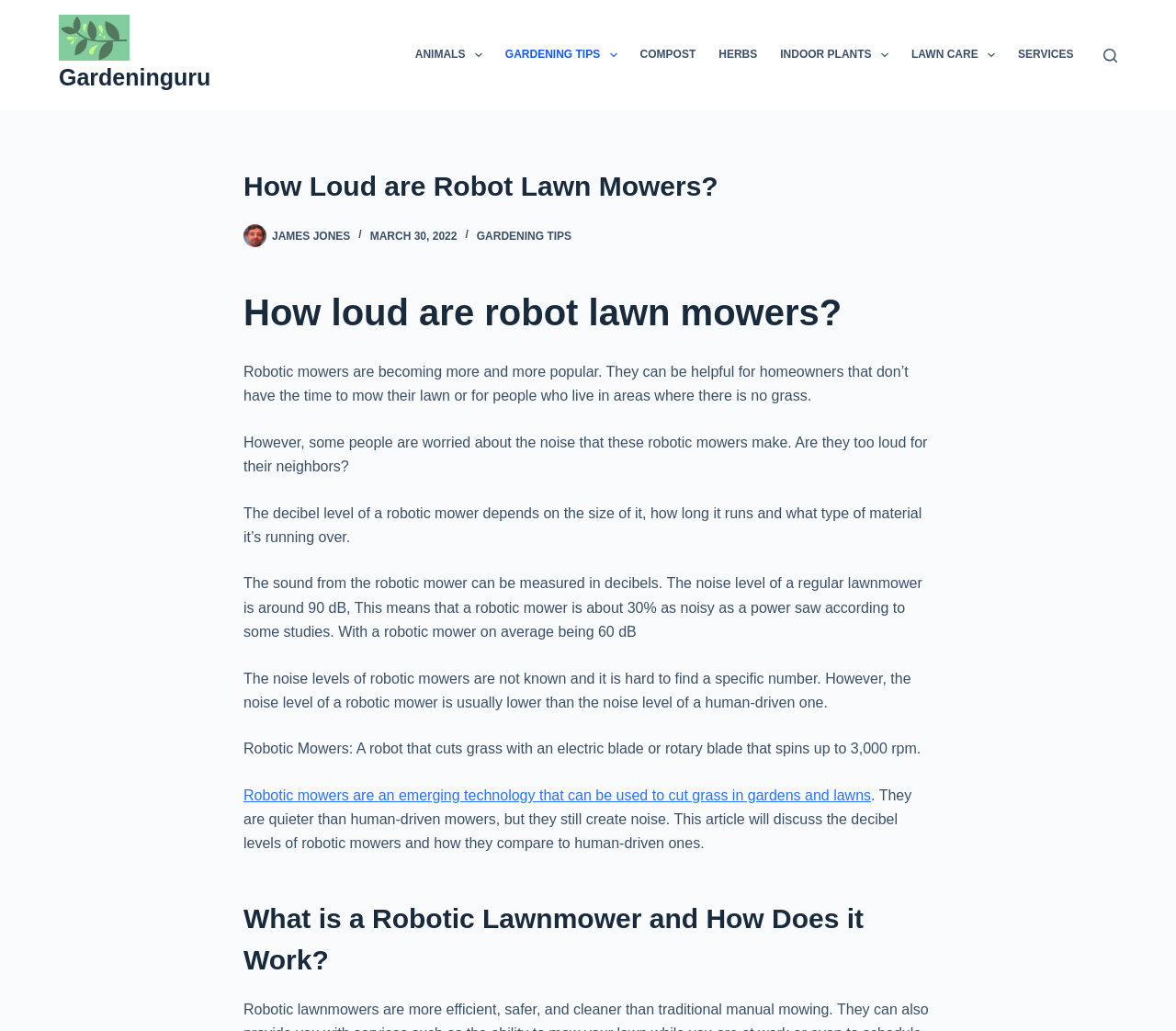Please mark the bounding box coordinates of the area that should be clicked to carry out the instruction: "Learn about 'GARDENING TIPS'".

[0.42, 0.0, 0.534, 0.107]